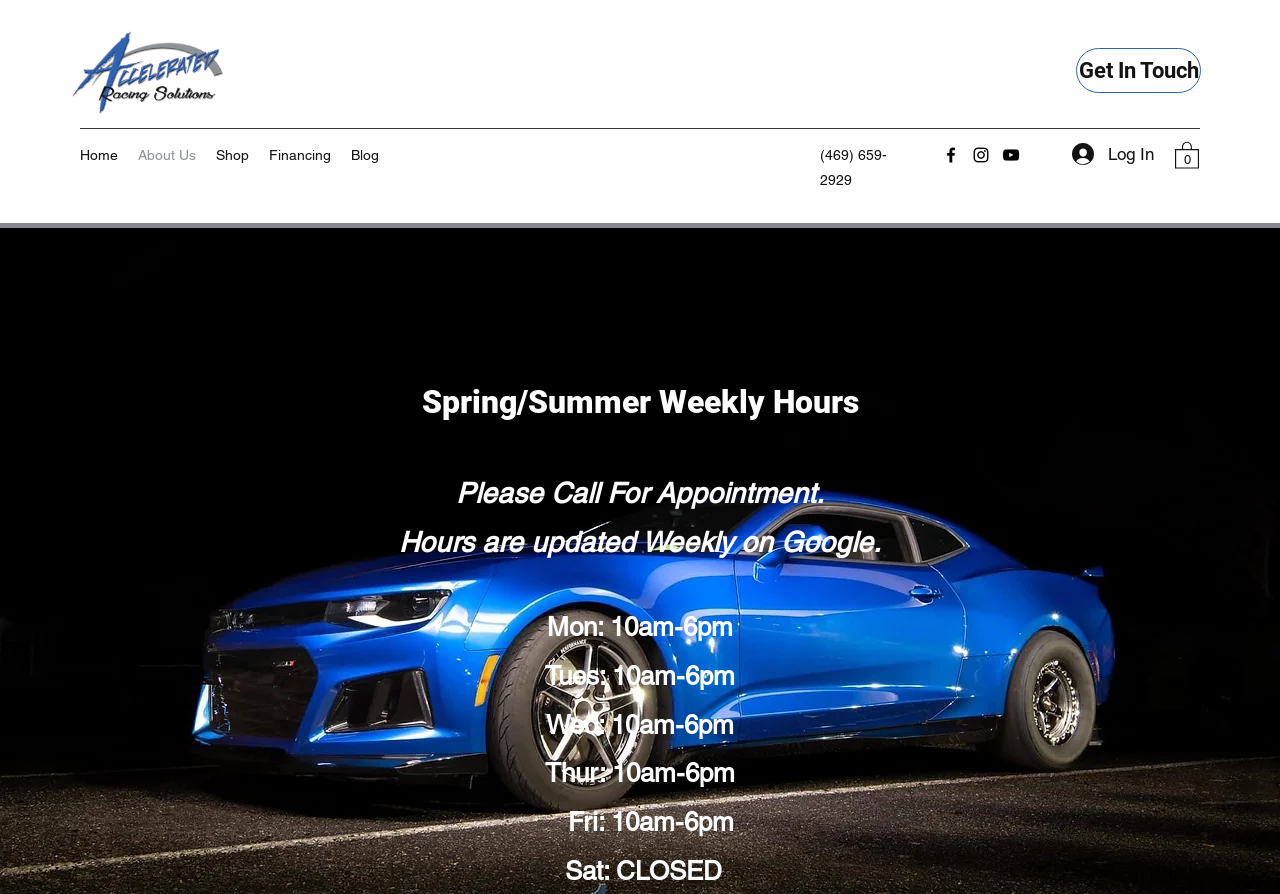Kindly determine the bounding box coordinates for the area that needs to be clicked to execute this instruction: "View the Cart".

[0.918, 0.157, 0.937, 0.189]